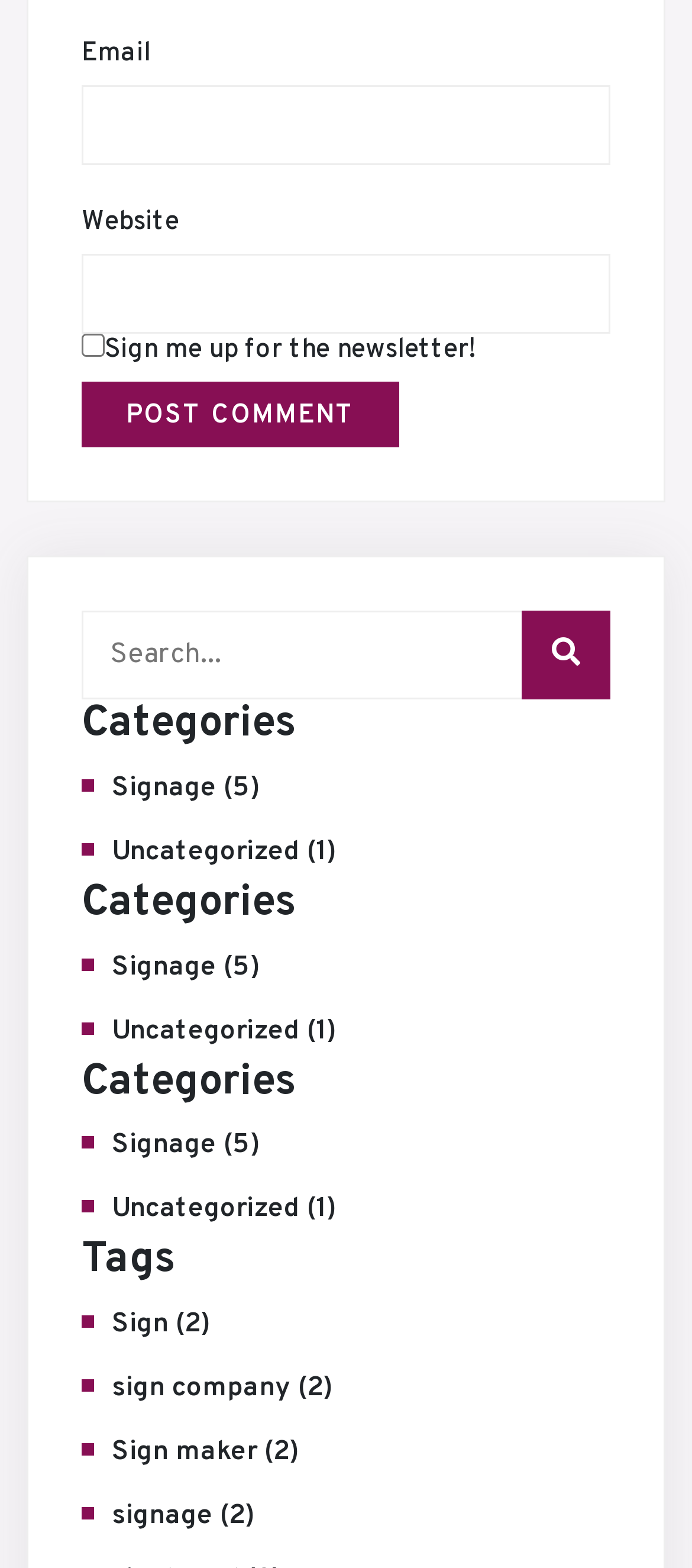Determine the bounding box coordinates of the area to click in order to meet this instruction: "join the conversation on Discord".

None